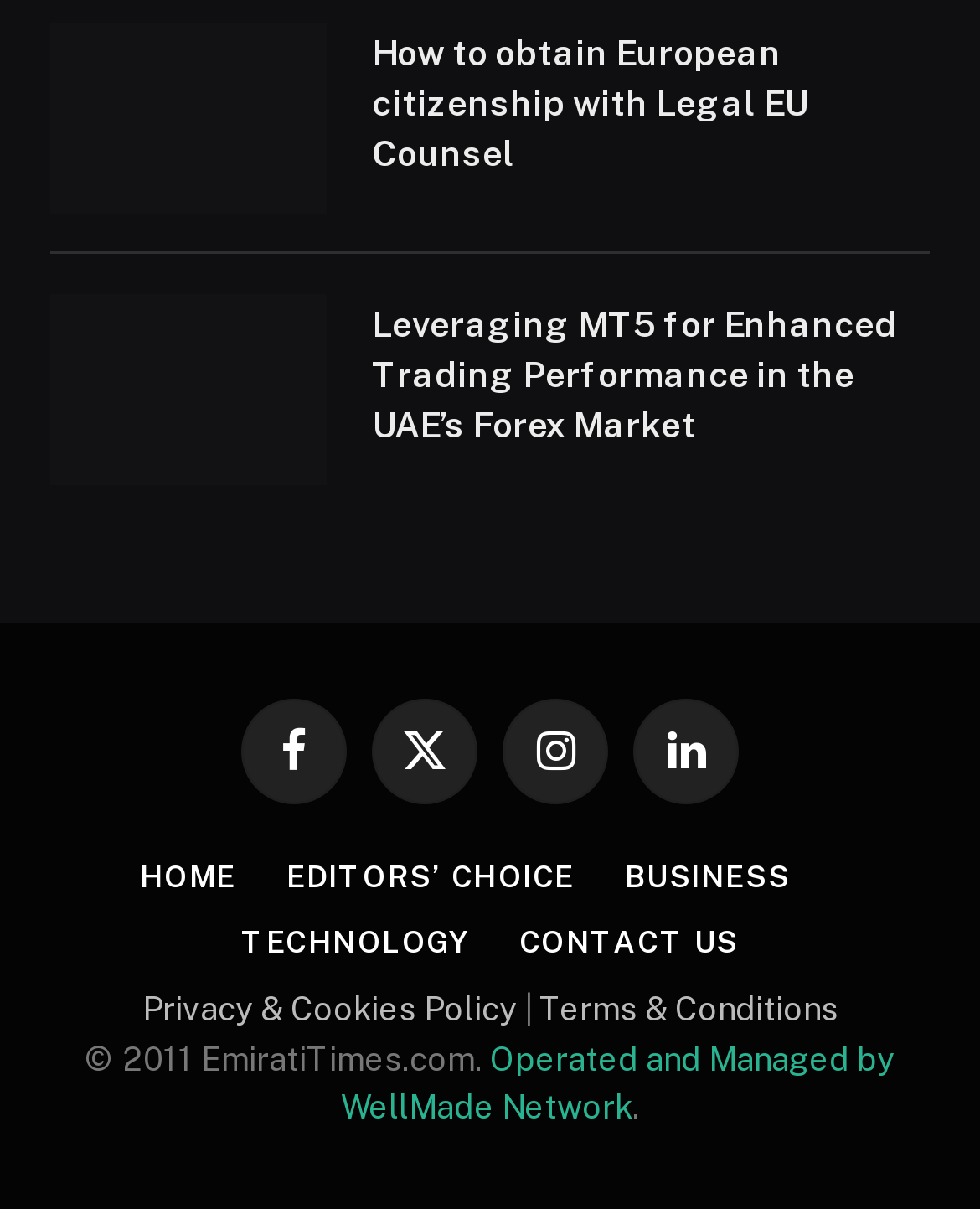Extract the bounding box coordinates of the UI element described: "Contact Us". Provide the coordinates in the format [left, top, right, bottom] with values ranging from 0 to 1.

[0.529, 0.766, 0.754, 0.795]